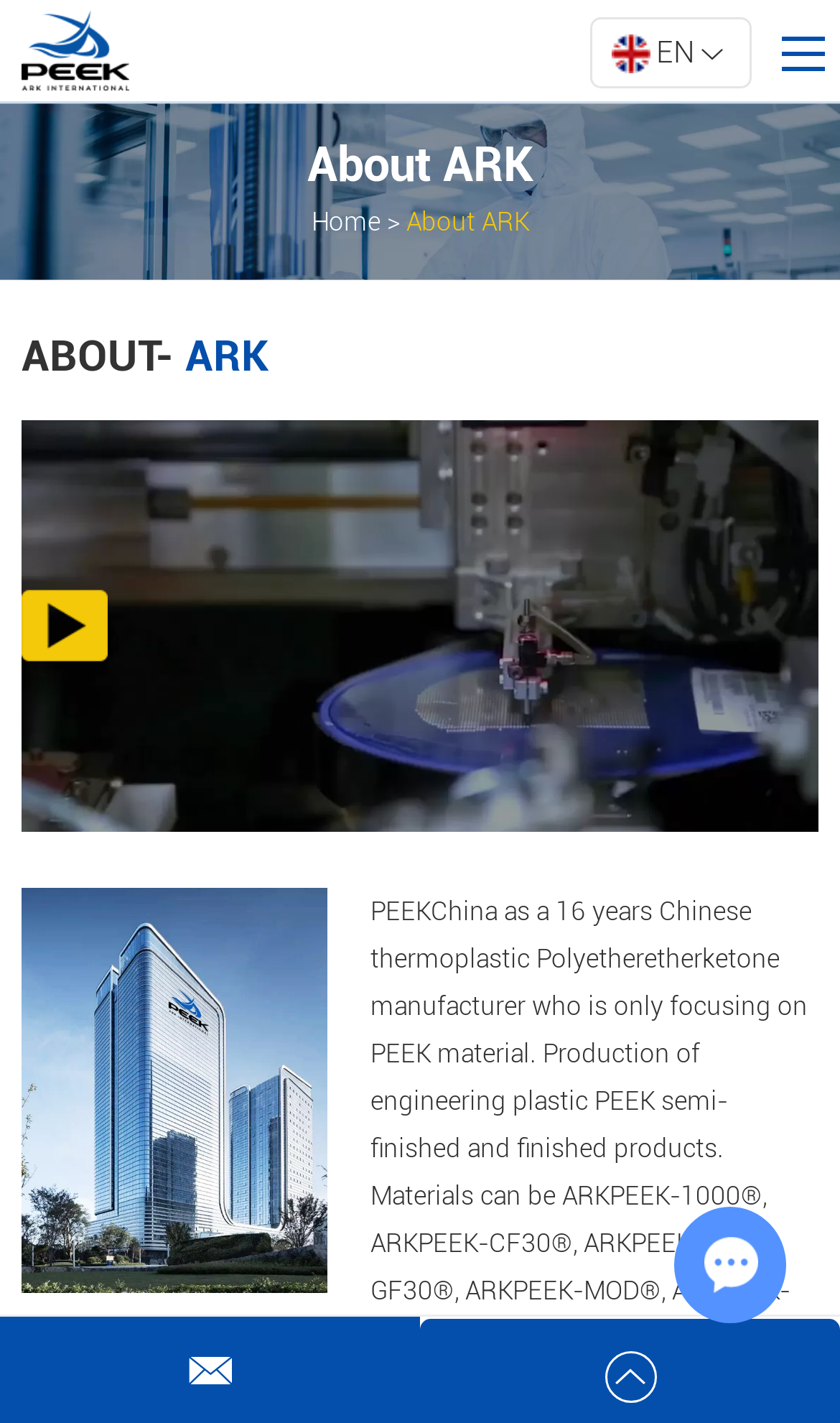Using the information from the screenshot, answer the following question thoroughly:
What is the material produced by the company?

I found this information by reading the text on the webpage, which mentions 'PEEK material' and 'engineering plastic PEEK semi-finished and finished products'.